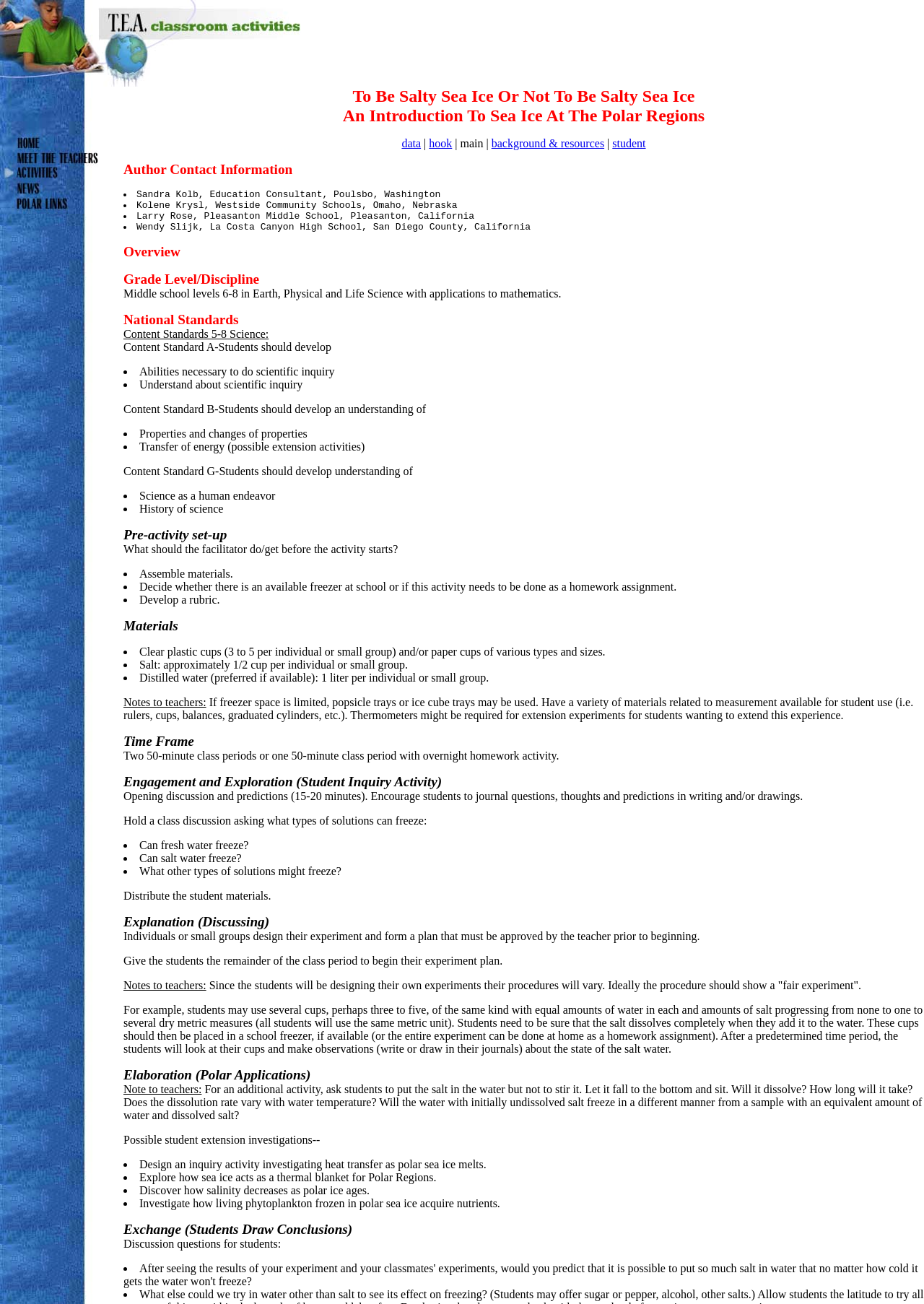Please provide a one-word or phrase answer to the question: 
What is the material required for the activity?

Clear plastic cups, salt, and distilled water